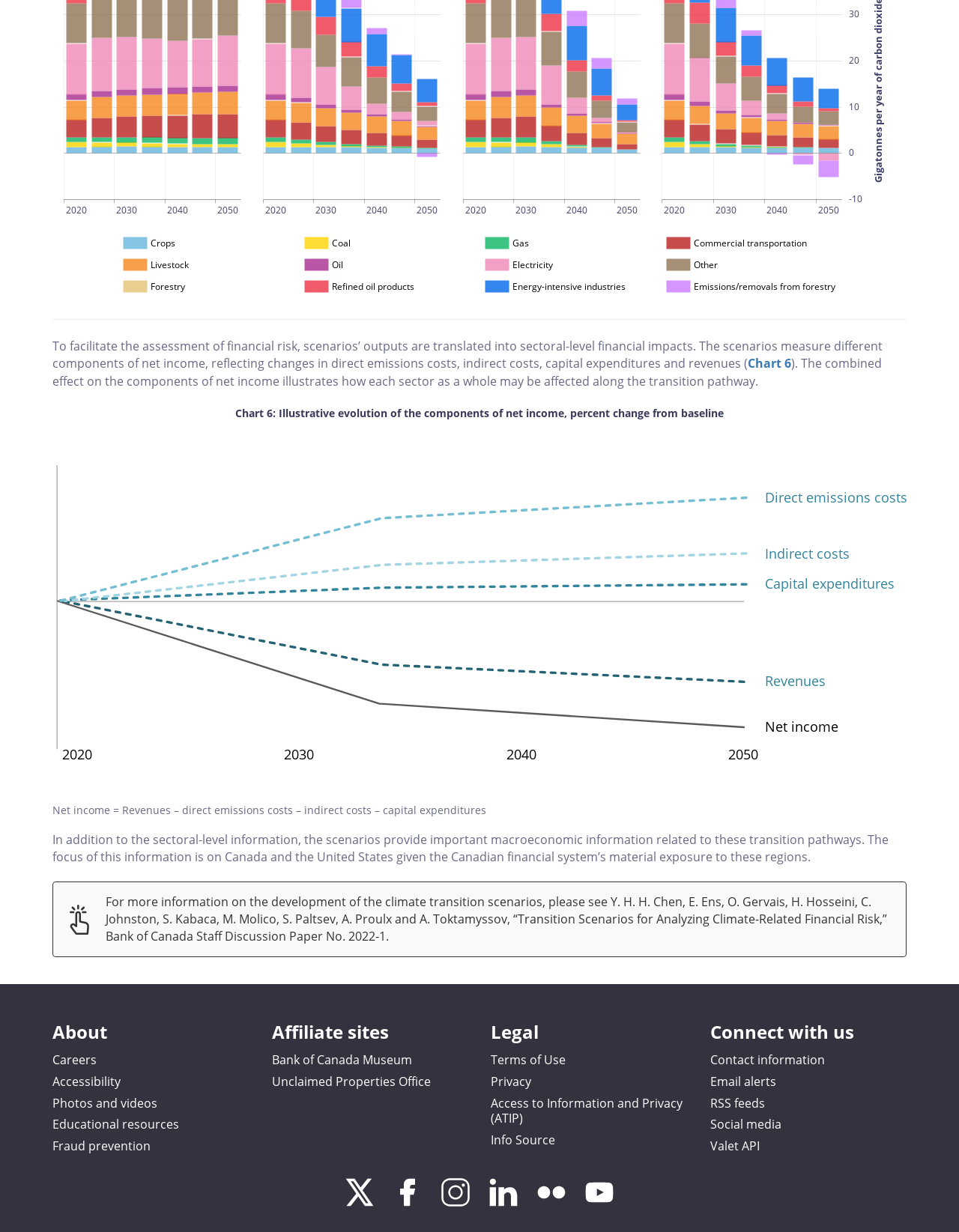Please provide a comprehensive answer to the question below using the information from the image: What is the price of Crops on Jan 01, 2020?

Based on the group element 'Crops Jan 01, 2020 1.3751' with bounding box coordinates [0.069, 0.12, 0.09, 0.124], we can determine that the price of Crops on Jan 01, 2020 is 1.3751.